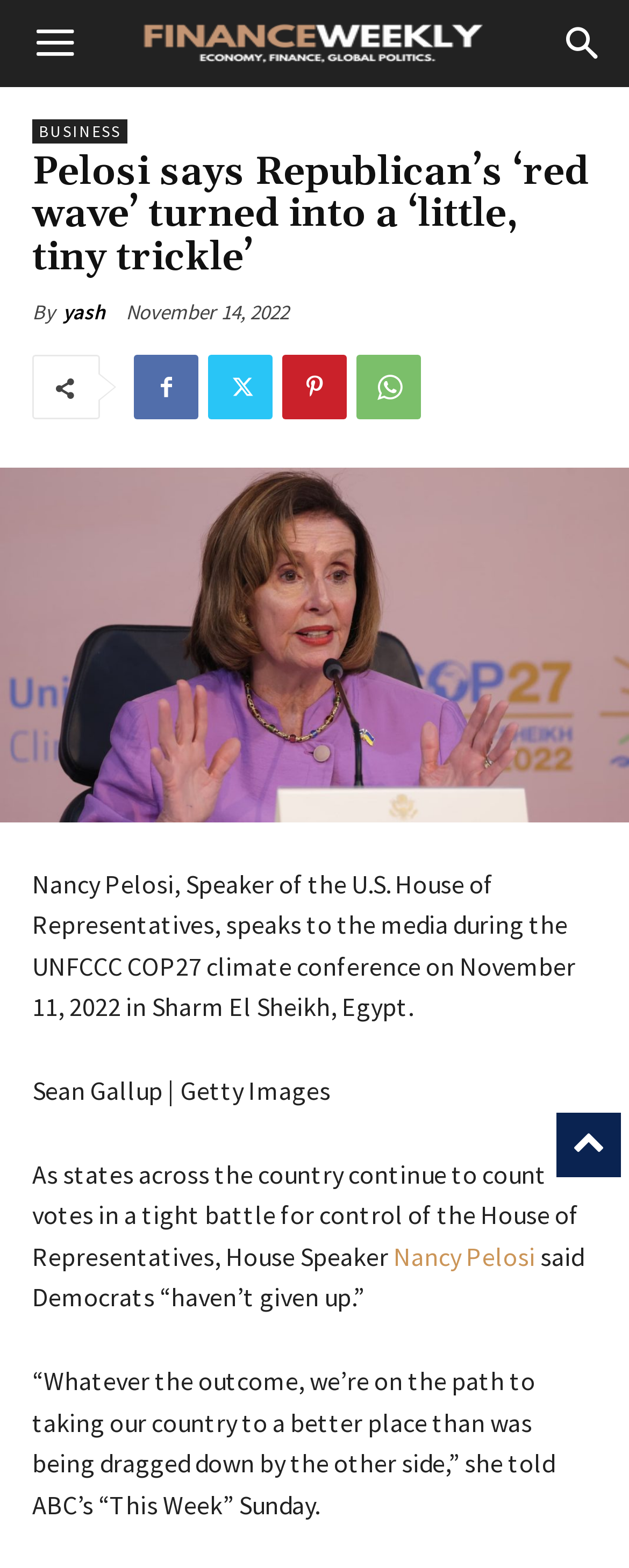Write a detailed summary of the webpage, including text, images, and layout.

The webpage is about an article discussing Nancy Pelosi's statement on the Republican's "red wave" turning into a "little, tiny trickle". At the top right corner, there is a search link and a menu button. Below the menu button, there are several links, including "BUSINESS" and the article title "Pelosi says Republican’s ‘red wave’ turned into a ‘little, tiny trickle’".

The article's author, "yash", is credited below the title, along with the publication date, "November 14, 2022". There are also several social media links, represented by icons, below the author's name.

The main content of the article is accompanied by an image of Nancy Pelosi speaking to the media during the UNFCCC COP27 climate conference. The image spans the entire width of the page and is positioned below the article title.

Below the image, there is a caption describing the image, followed by the photographer's credit, "Sean Gallup | Getty Images". The article's text begins below the image, discussing Nancy Pelosi's statement on the House of Representatives election. The text is divided into several paragraphs, with a link to Nancy Pelosi's name in the second paragraph.